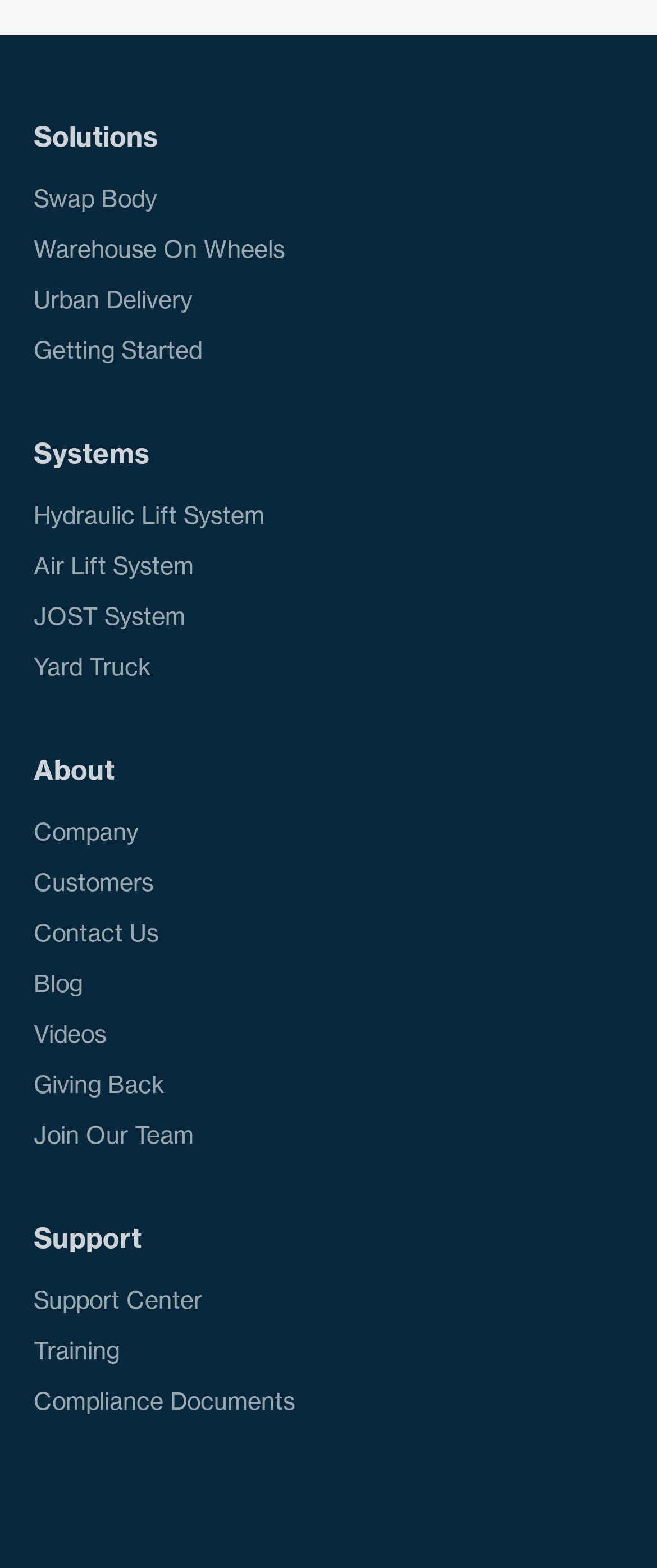Given the element description Videos, predict the bounding box coordinates for the UI element in the webpage screenshot. The format should be (top-left x, top-left y, bottom-right x, bottom-right y), and the values should be between 0 and 1.

[0.051, 0.647, 0.397, 0.673]